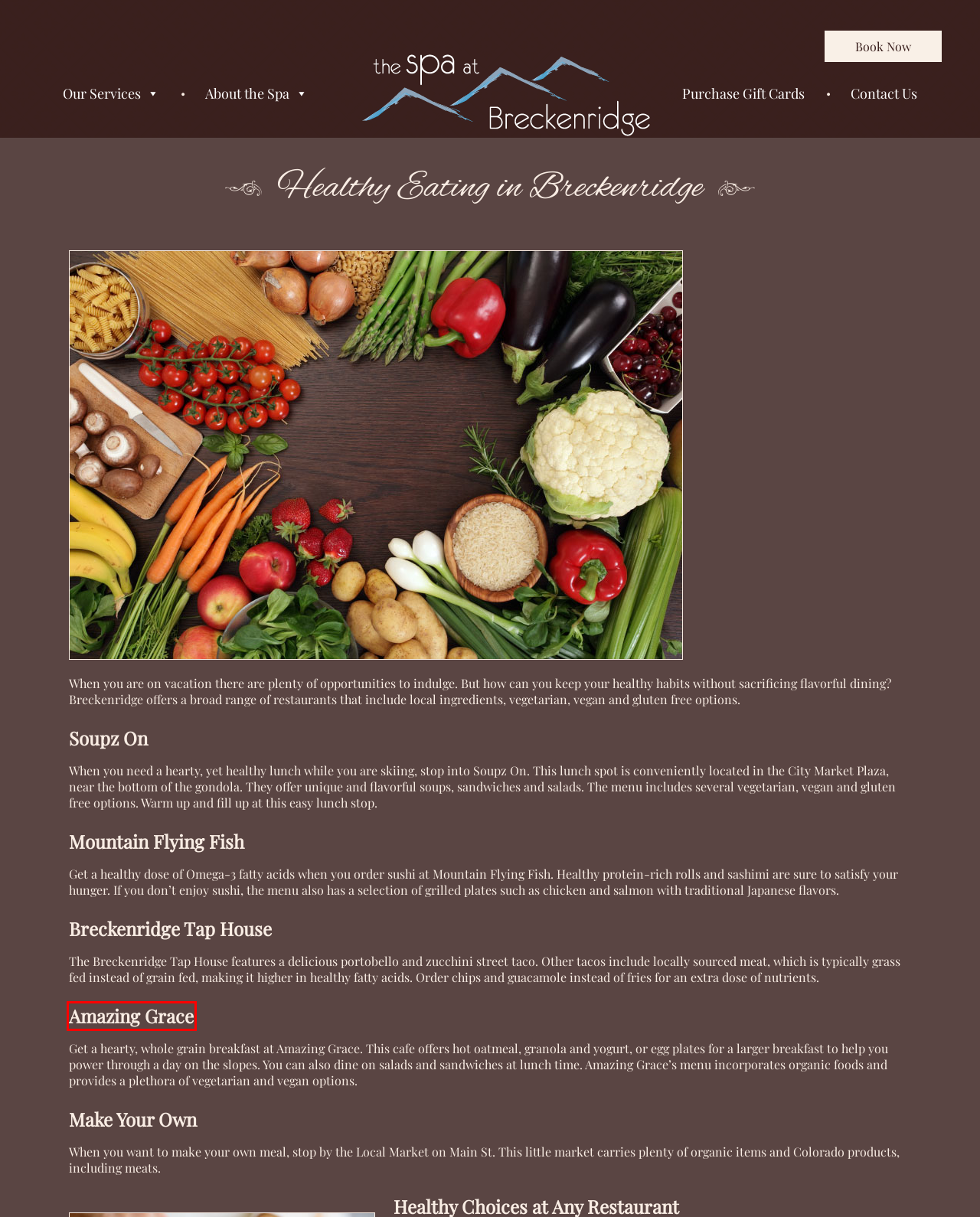Given a screenshot of a webpage with a red bounding box highlighting a UI element, determine which webpage description best matches the new webpage that appears after clicking the highlighted element. Here are the candidates:
A. BRECKENRIDGE TAP HOUSE
B. Massage Therapy in Breckenridge | The Spa at Breckenridge
C. Contact The Spa at Breckenridge | Day Spa in Summit County CO | The Spa at Breck
D. Facials, Body Treatments and Massage Therapy in Breckenridge day spa | The Spa at Breck
E. HOME of Mountain Flying Fish
F. Amazing Grace
G. Massage Therapy in Breckenridge | The Spa at Breckenridge | The Spa at Breck
H. Soupz On

F